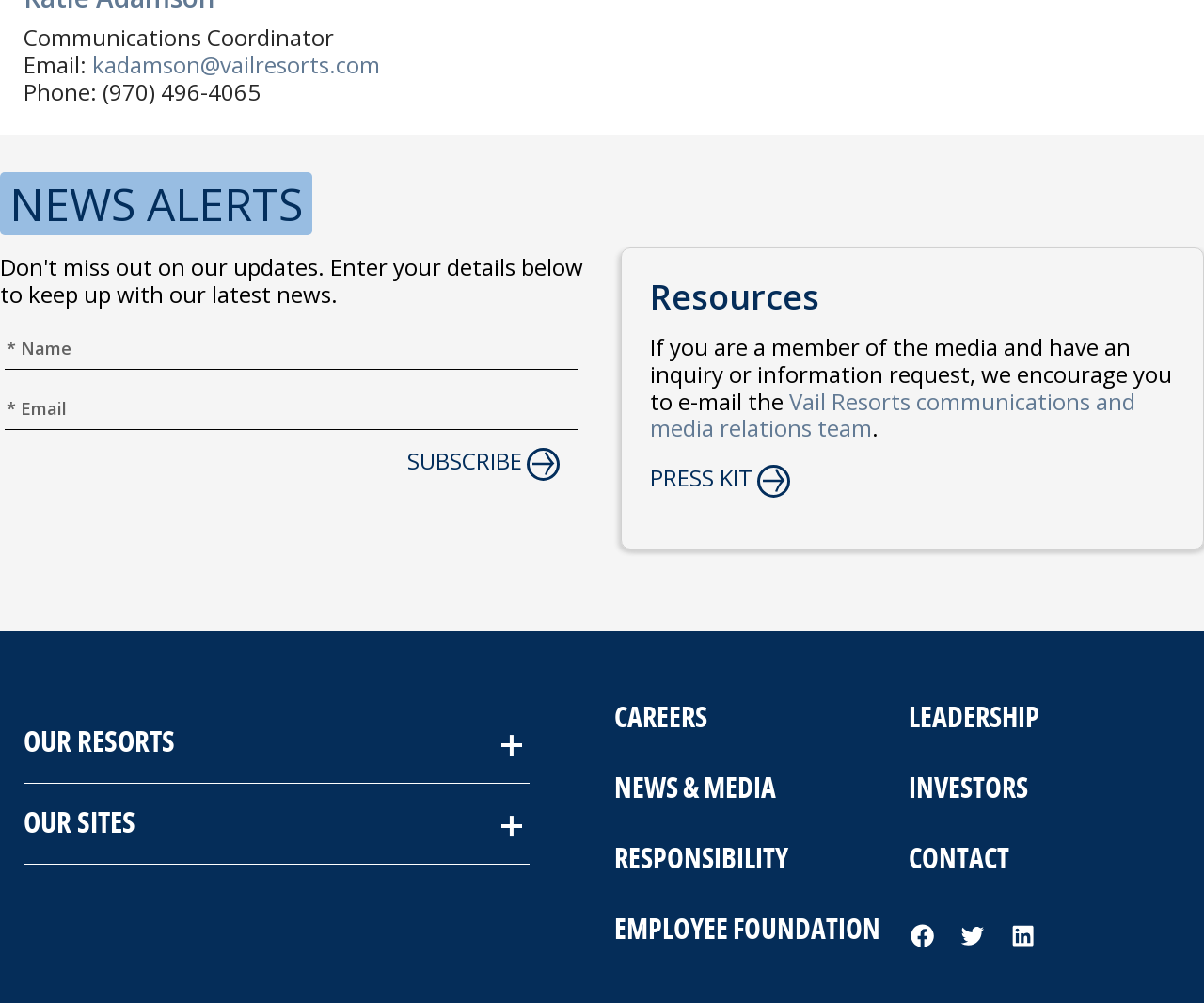Can you find the bounding box coordinates for the element that needs to be clicked to execute this instruction: "Explore our resorts"? The coordinates should be given as four float numbers between 0 and 1, i.e., [left, top, right, bottom].

[0.02, 0.723, 0.44, 0.78]